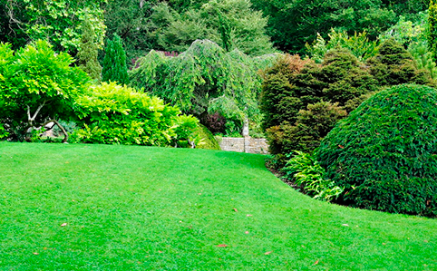Provide a comprehensive description of the image.

This vibrant image showcases a beautifully landscaped lawn characterized by lush green grass and a diverse array of shrubs and ornamental plants. In the foreground, the well-manicured lawn is inviting and expansive, providing a serene setting. The backdrop features an assortment of greenery, including a cascading plant that adds a touch of elegance, alongside rounded shrubs that introduce varied textures and colors to the scene. This tranquil landscape exemplifies the art of garden design, blending natural elements harmoniously while enhancing the overall aesthetic appeal of outdoor spaces.